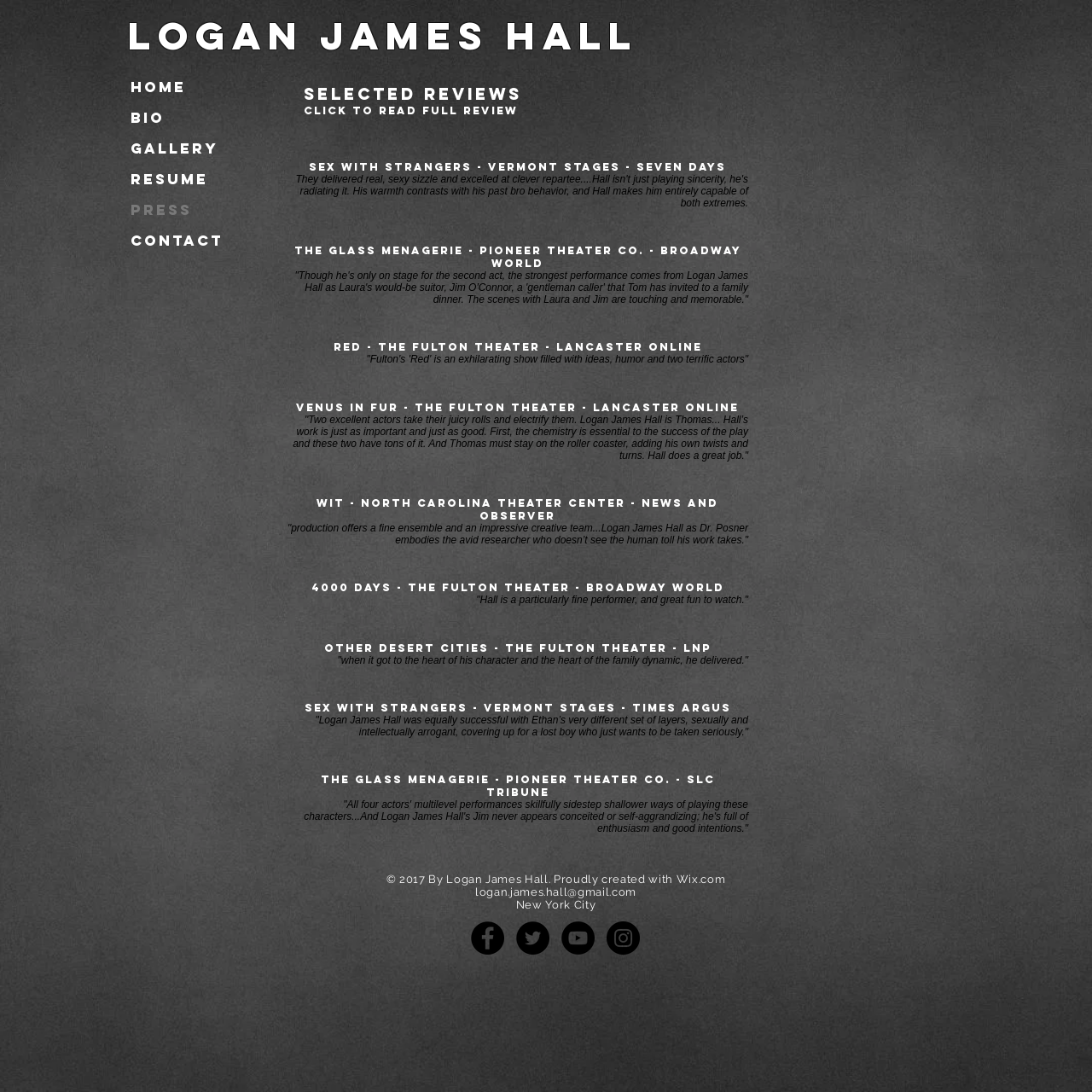Identify the bounding box for the UI element described as: "CONTACT". Ensure the coordinates are four float numbers between 0 and 1, formatted as [left, top, right, bottom].

[0.112, 0.206, 0.212, 0.234]